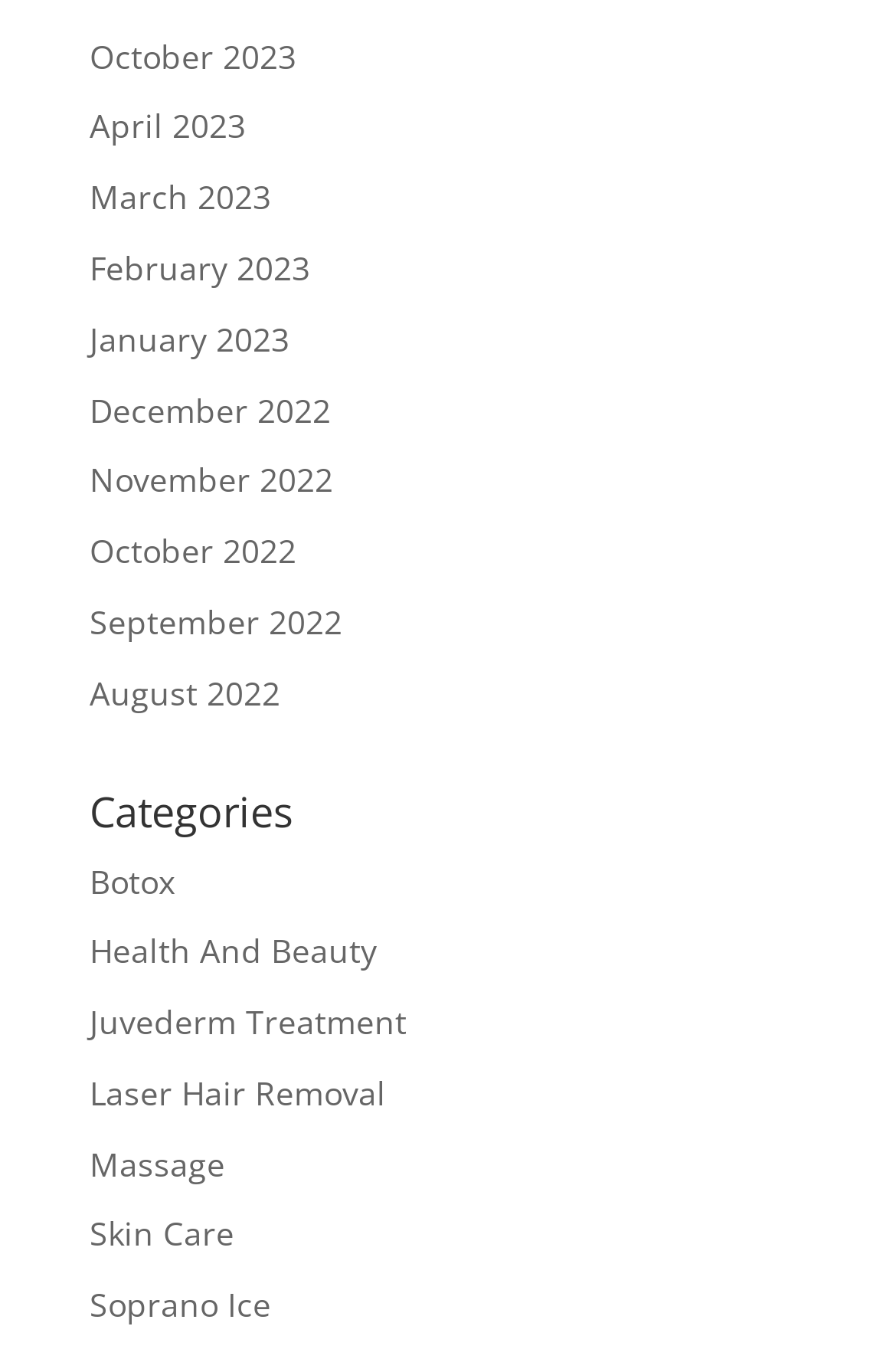Find the bounding box coordinates for the HTML element specified by: "March 2023".

[0.1, 0.13, 0.303, 0.162]